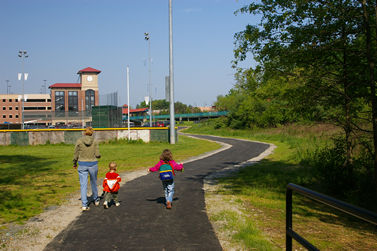Answer the question using only a single word or phrase: 
What is in the background of the scene?

a tall building with a clock tower